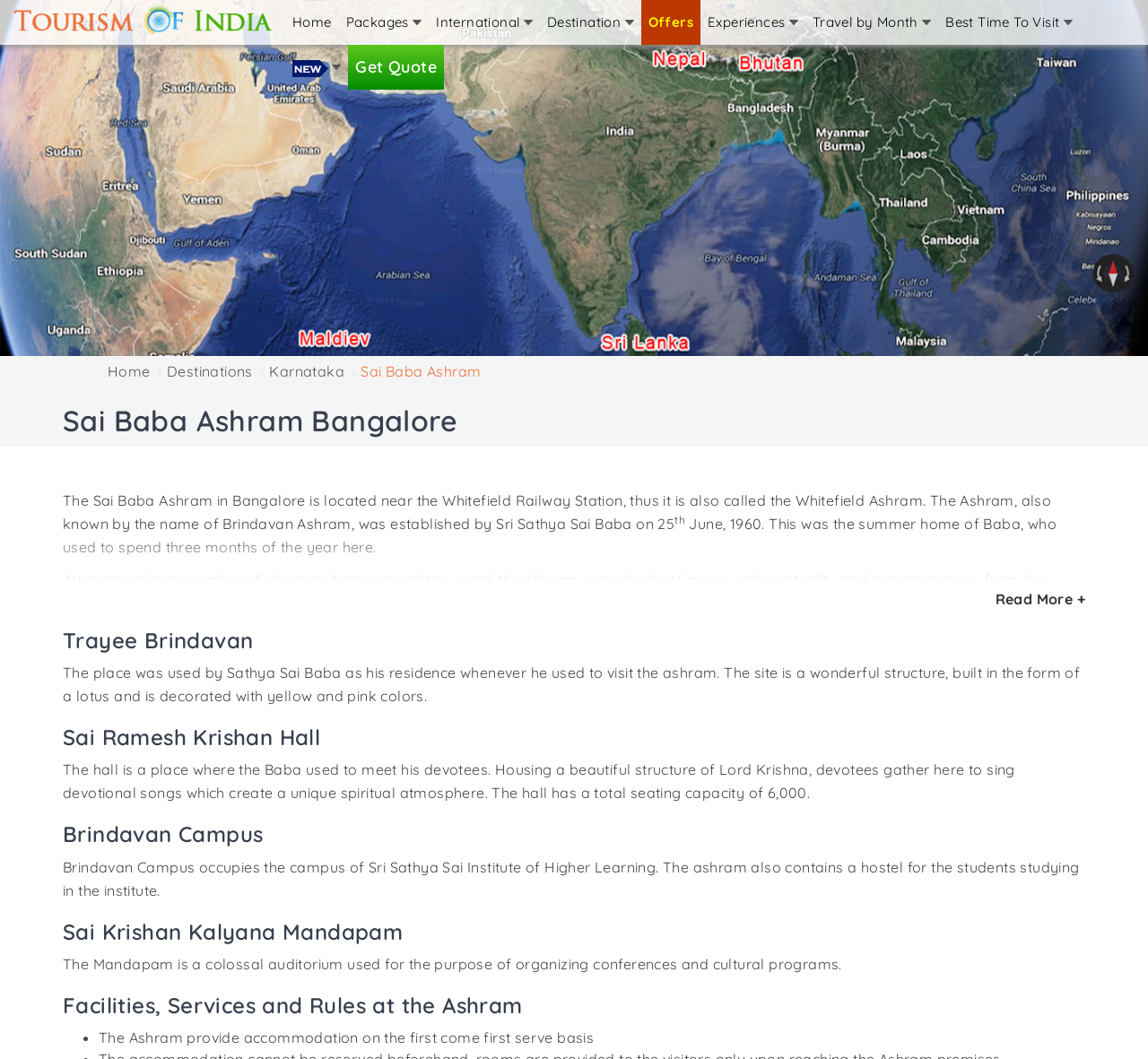Please specify the bounding box coordinates of the clickable region necessary for completing the following instruction: "Visit the 'Destinations' page". The coordinates must consist of four float numbers between 0 and 1, i.e., [left, top, right, bottom].

[0.145, 0.342, 0.22, 0.359]